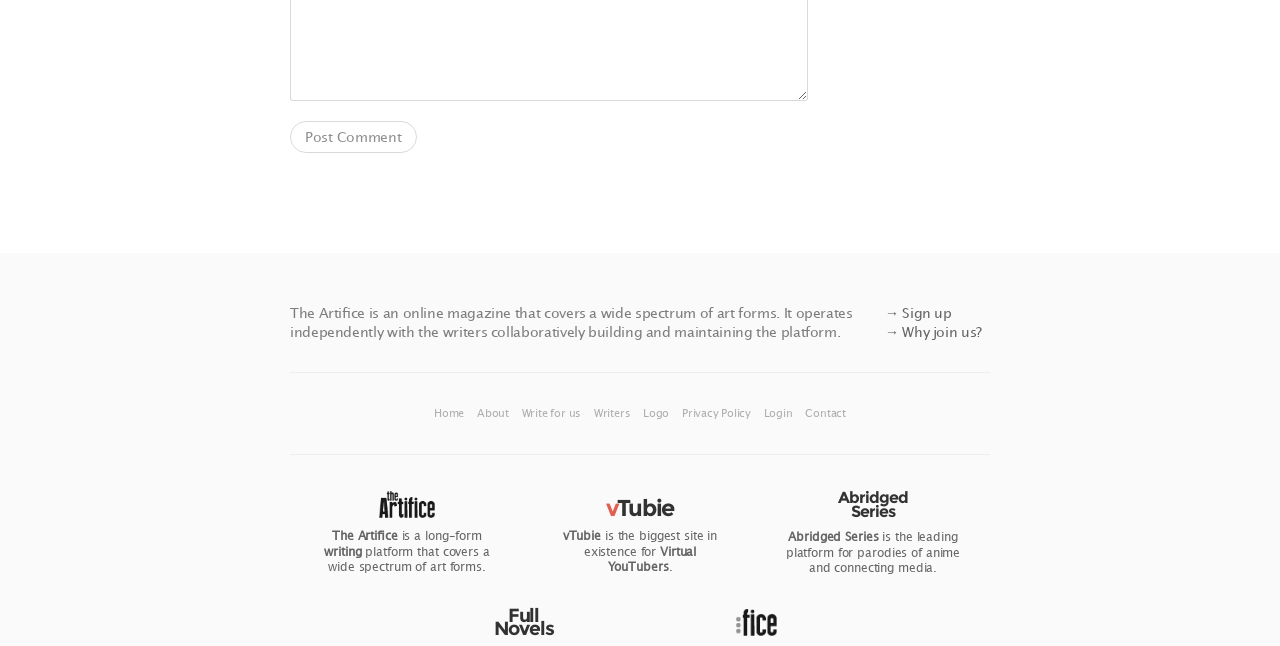What is the purpose of this platform?
Based on the image, answer the question with as much detail as possible.

I found the answer by reading the text in the LayoutTableCell element with ID 608, which states that 'The Artifice is an online magazine that covers a wide spectrum of art forms'.